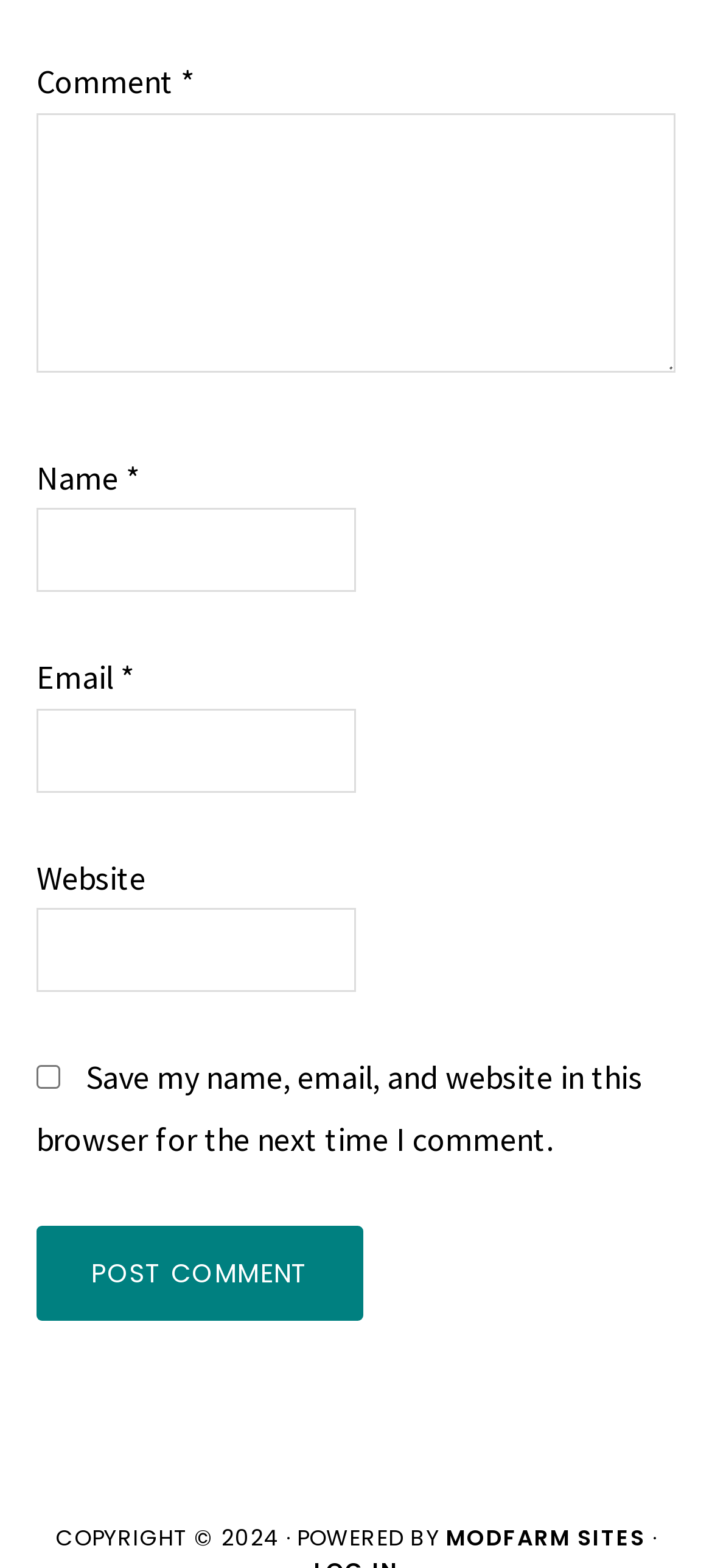Give a succinct answer to this question in a single word or phrase: 
Is the 'Website' field required?

No